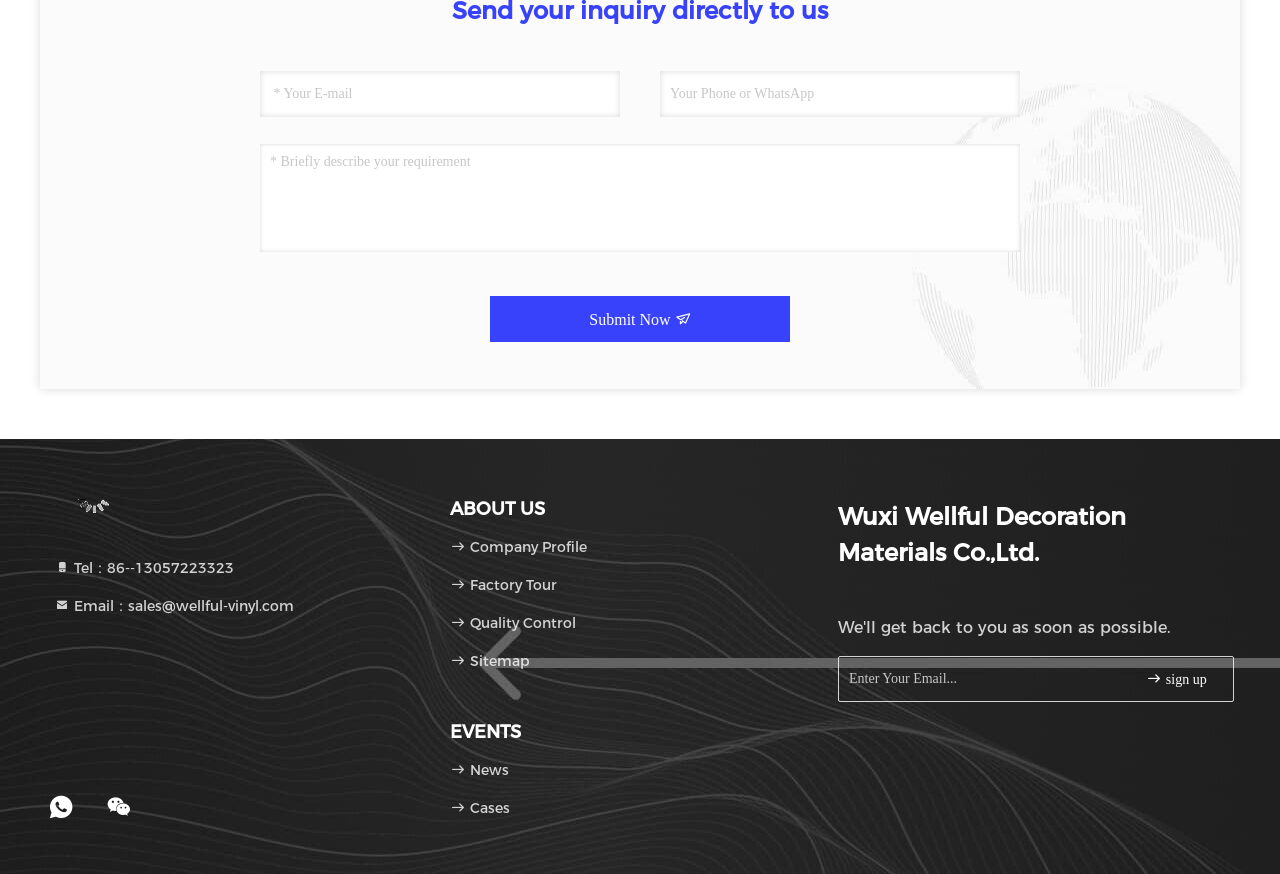Specify the bounding box coordinates of the area to click in order to follow the given instruction: "Sign up for the newsletter."

[0.888, 0.767, 0.951, 0.787]